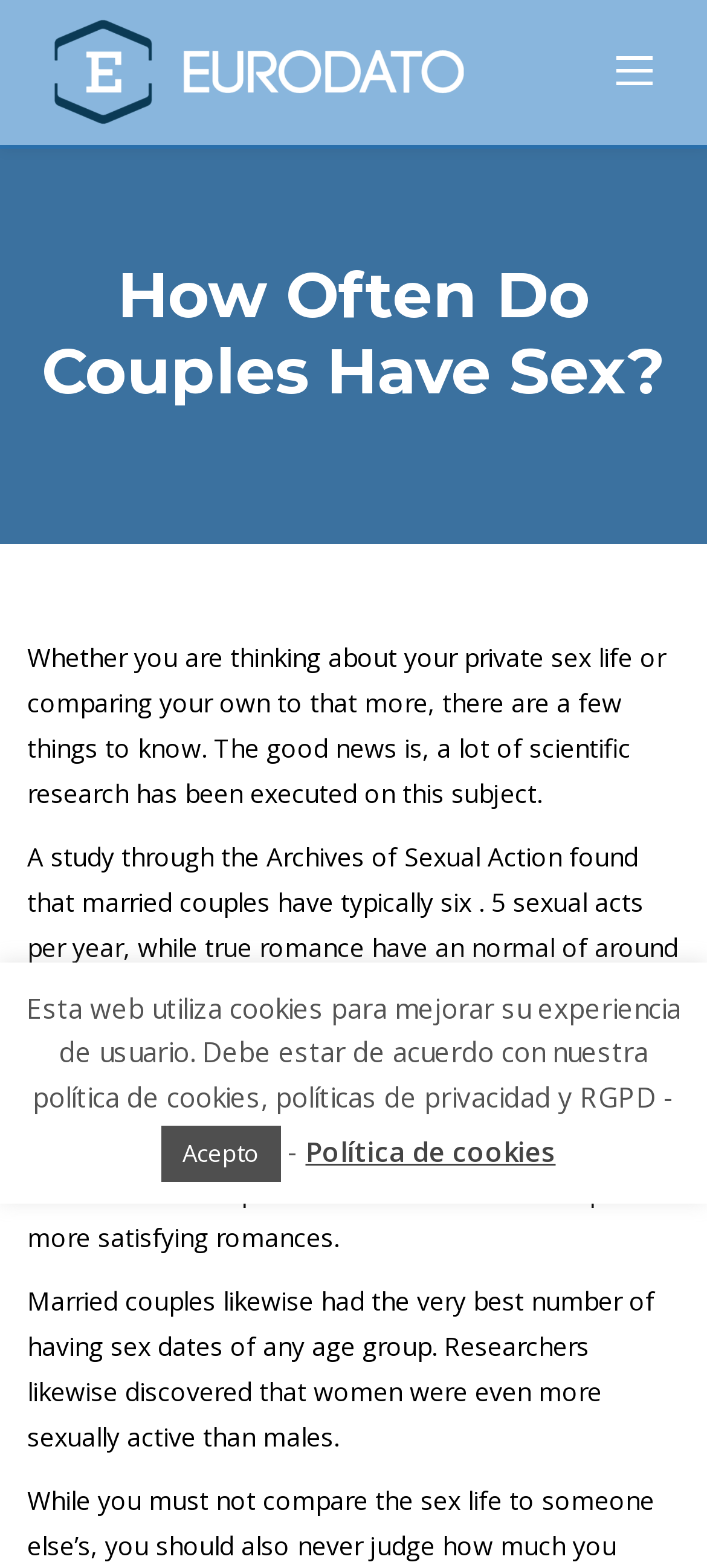Extract the main heading from the webpage content.

How Often Do Couples Have Sex?